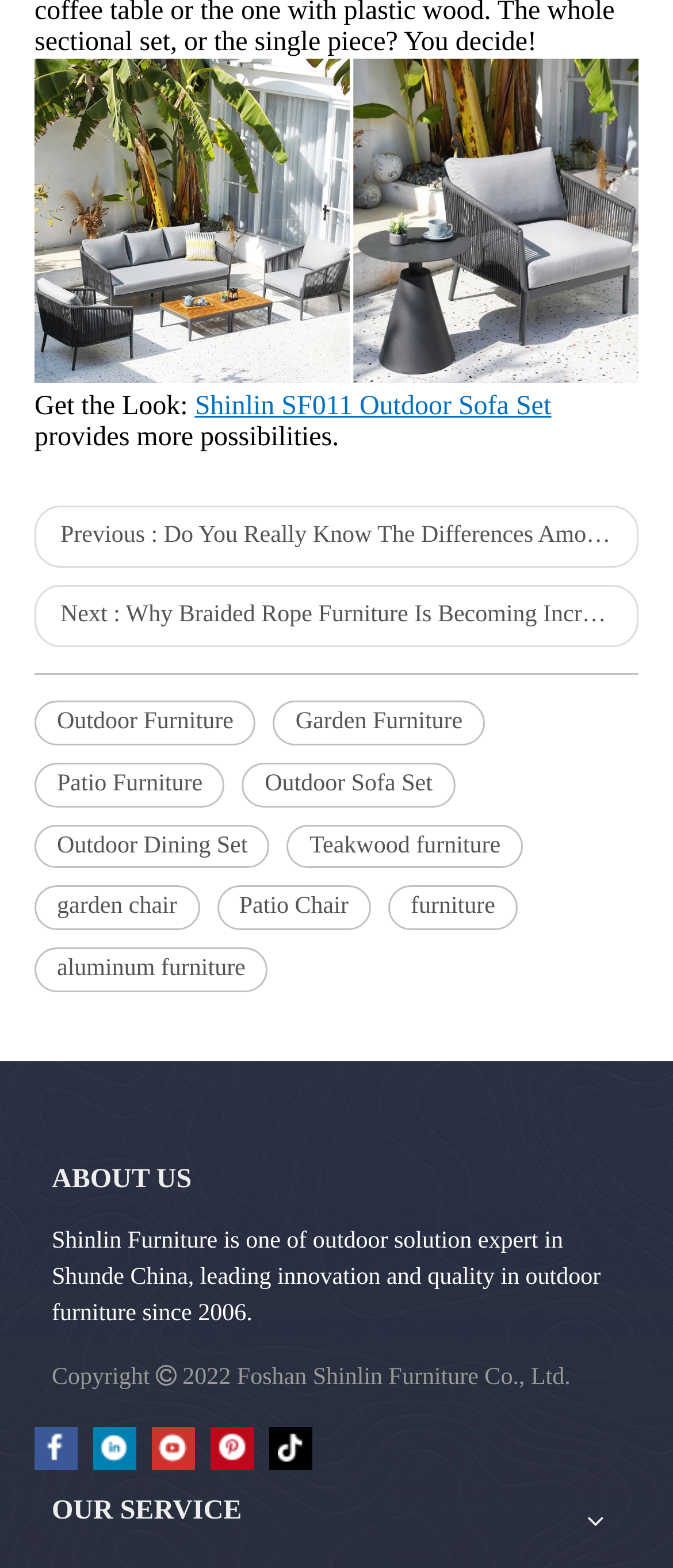Identify the bounding box coordinates of the element to click to follow this instruction: 'View the Shinlin SF011 Outdoor Sofa Set product'. Ensure the coordinates are four float values between 0 and 1, provided as [left, top, right, bottom].

[0.289, 0.25, 0.819, 0.269]